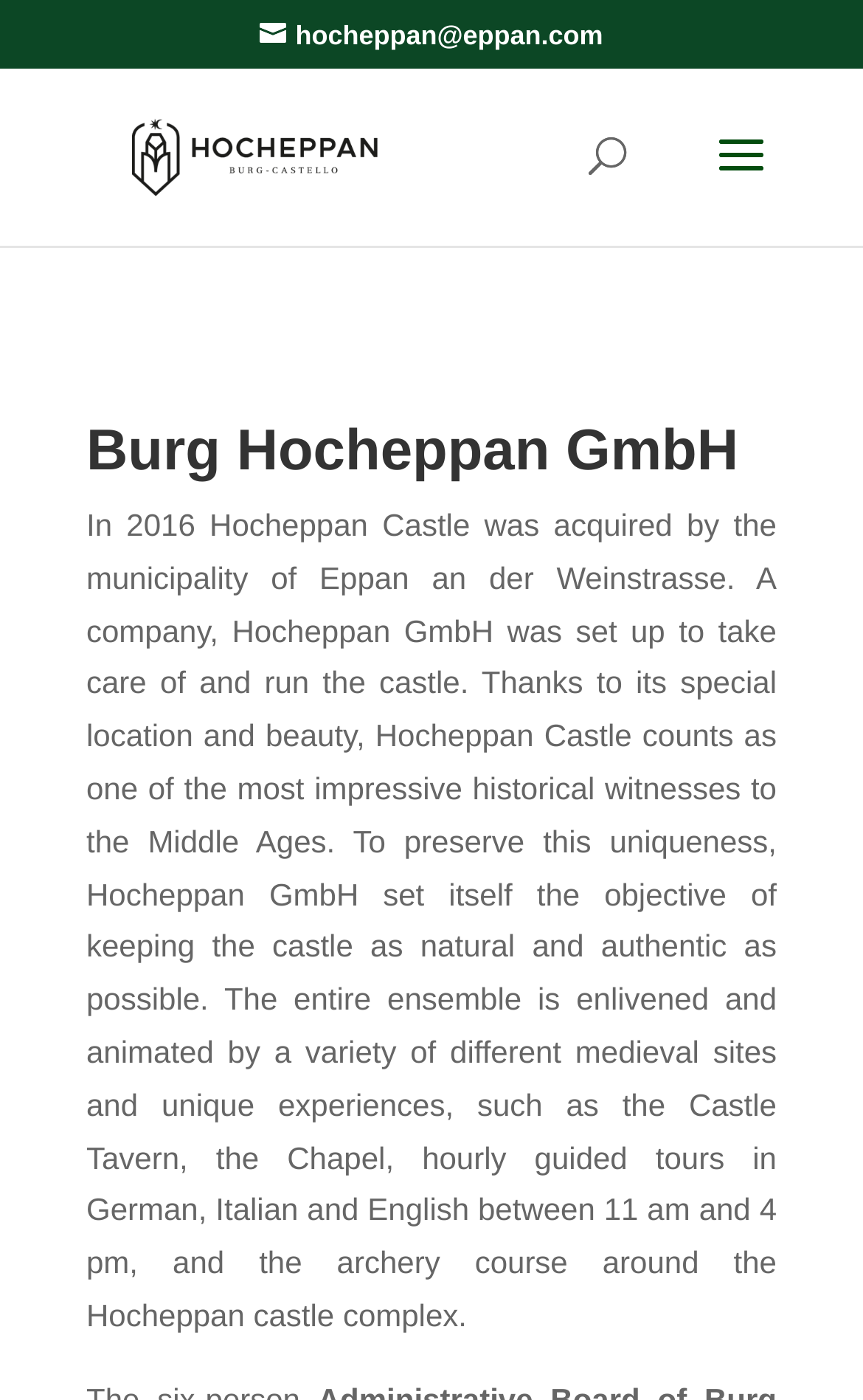Highlight the bounding box of the UI element that corresponds to this description: "name="s" placeholder="Search …" title="Search for:"".

[0.463, 0.048, 0.823, 0.051]